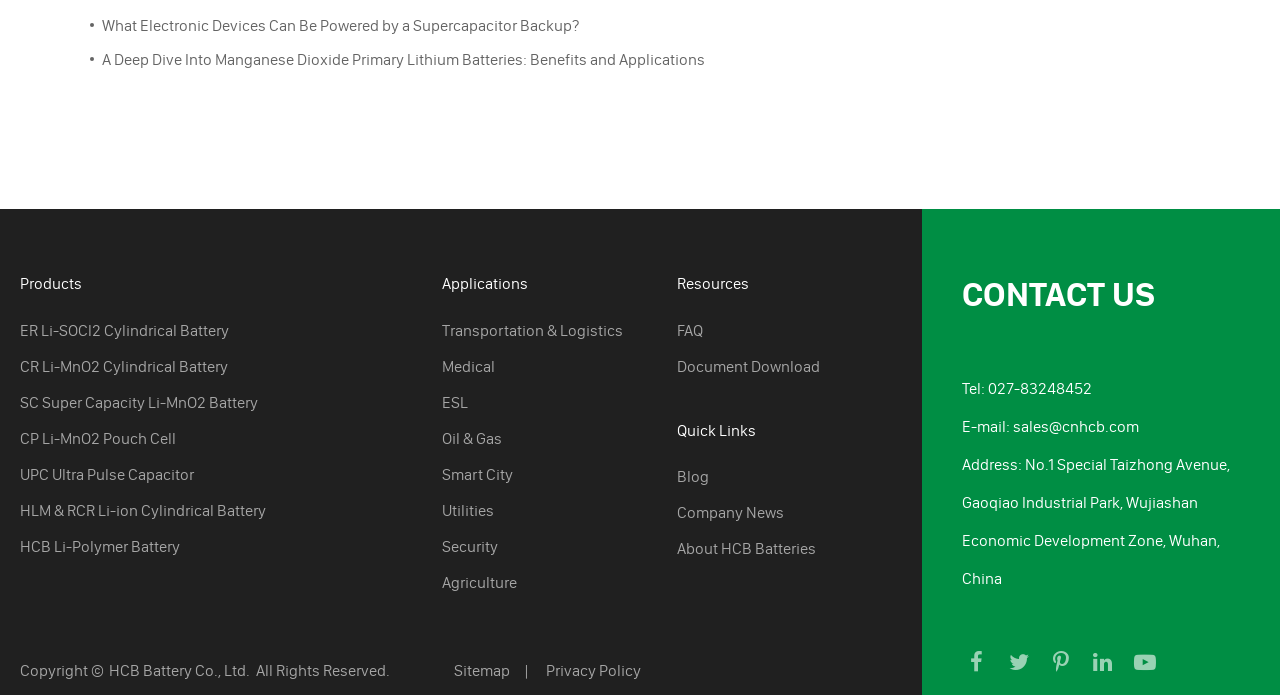What types of batteries are listed on the webpage? Please answer the question using a single word or phrase based on the image.

Li-SOCl2, Li-MnO2, Li-ion, Li-Polymer